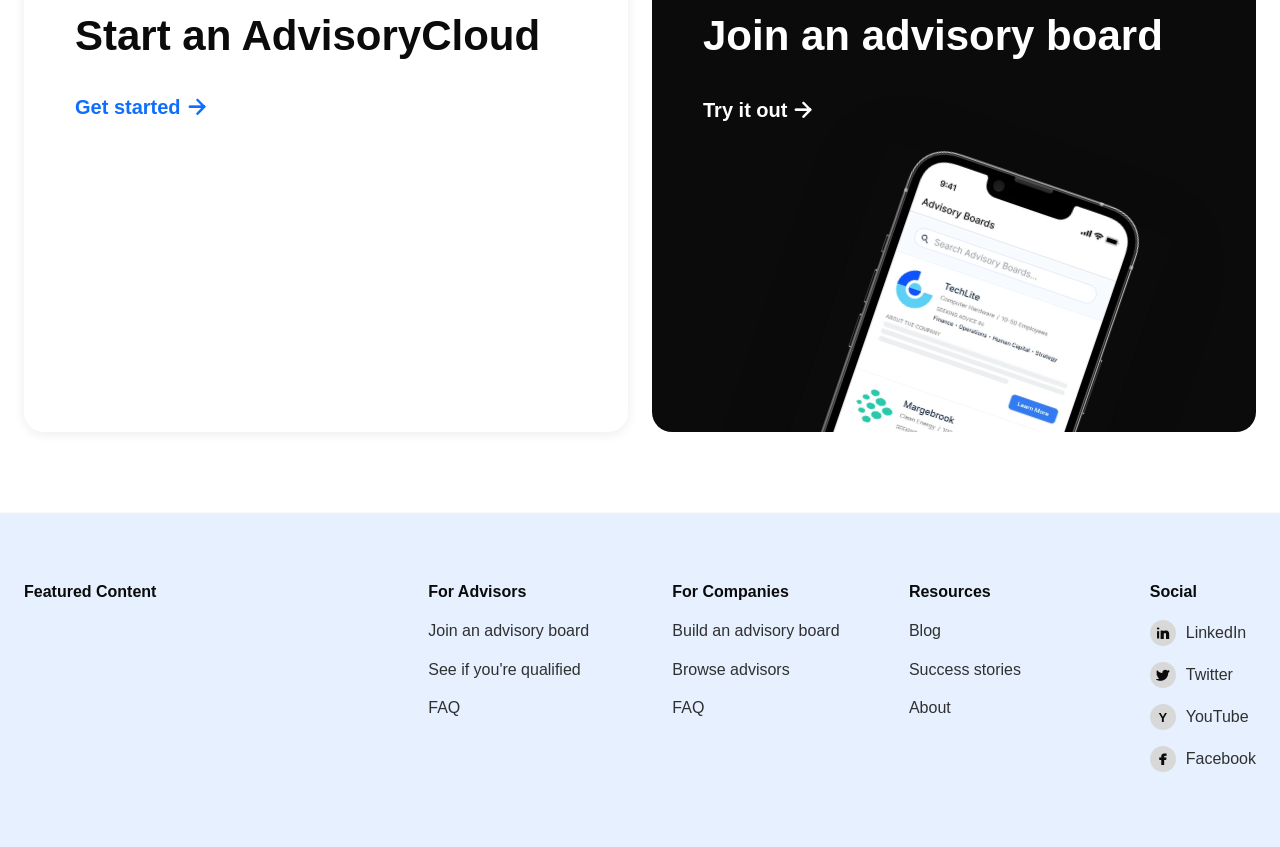Give a succinct answer to this question in a single word or phrase: 
How many featured content links are there?

1